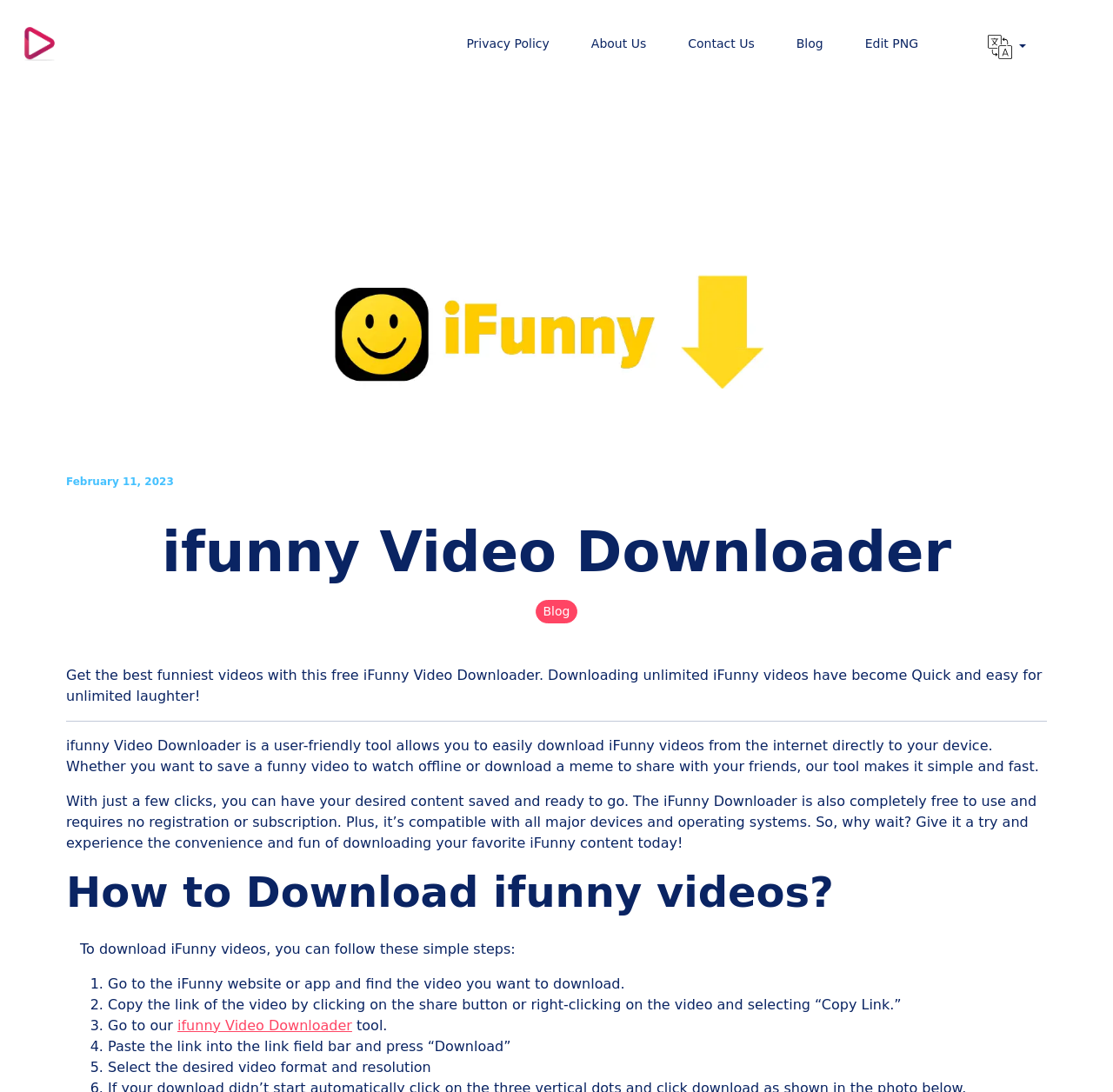How many steps are required to download iFunny videos?
Please give a detailed and elaborate answer to the question.

According to the instructions provided on the webpage, there are 5 steps to download iFunny videos: go to the iFunny website or app and find the video, copy the link, go to the iFunny Video Downloader tool, paste the link and press download, and select the desired video format and resolution.